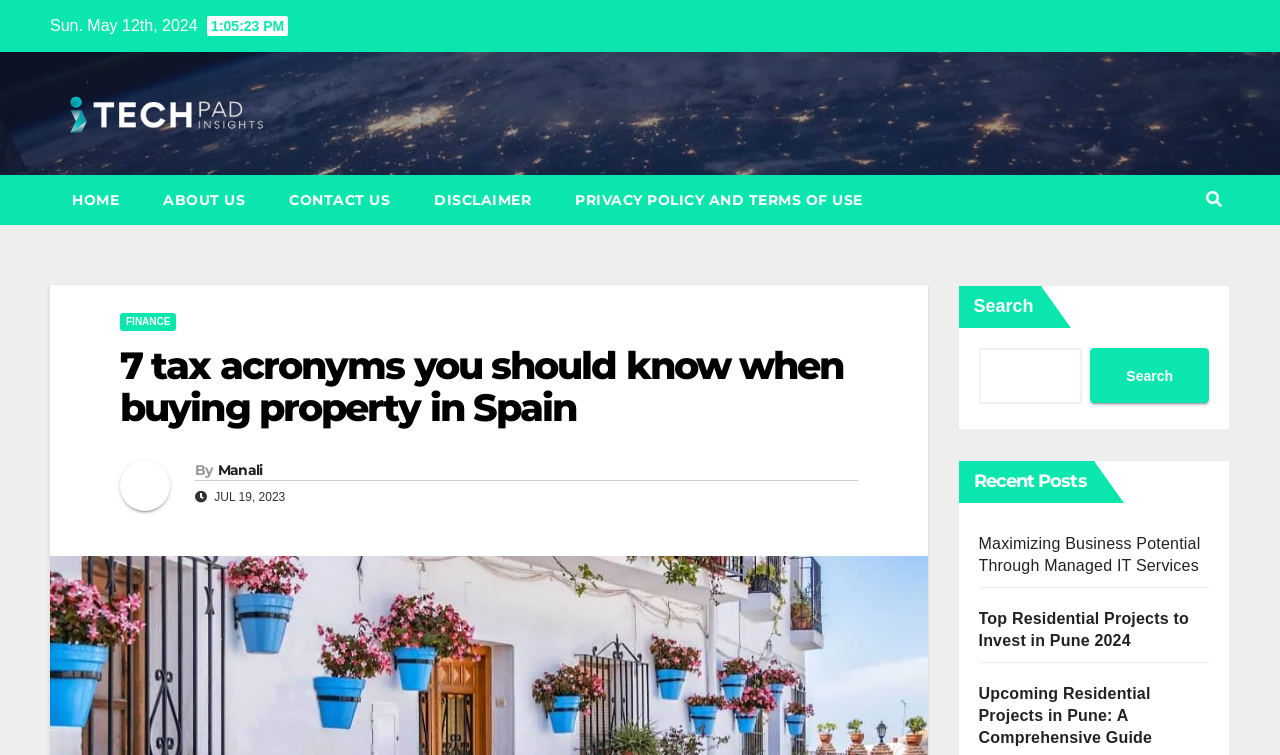What is the date of the article?
Please look at the screenshot and answer using one word or phrase.

Sun. May 12th, 2024